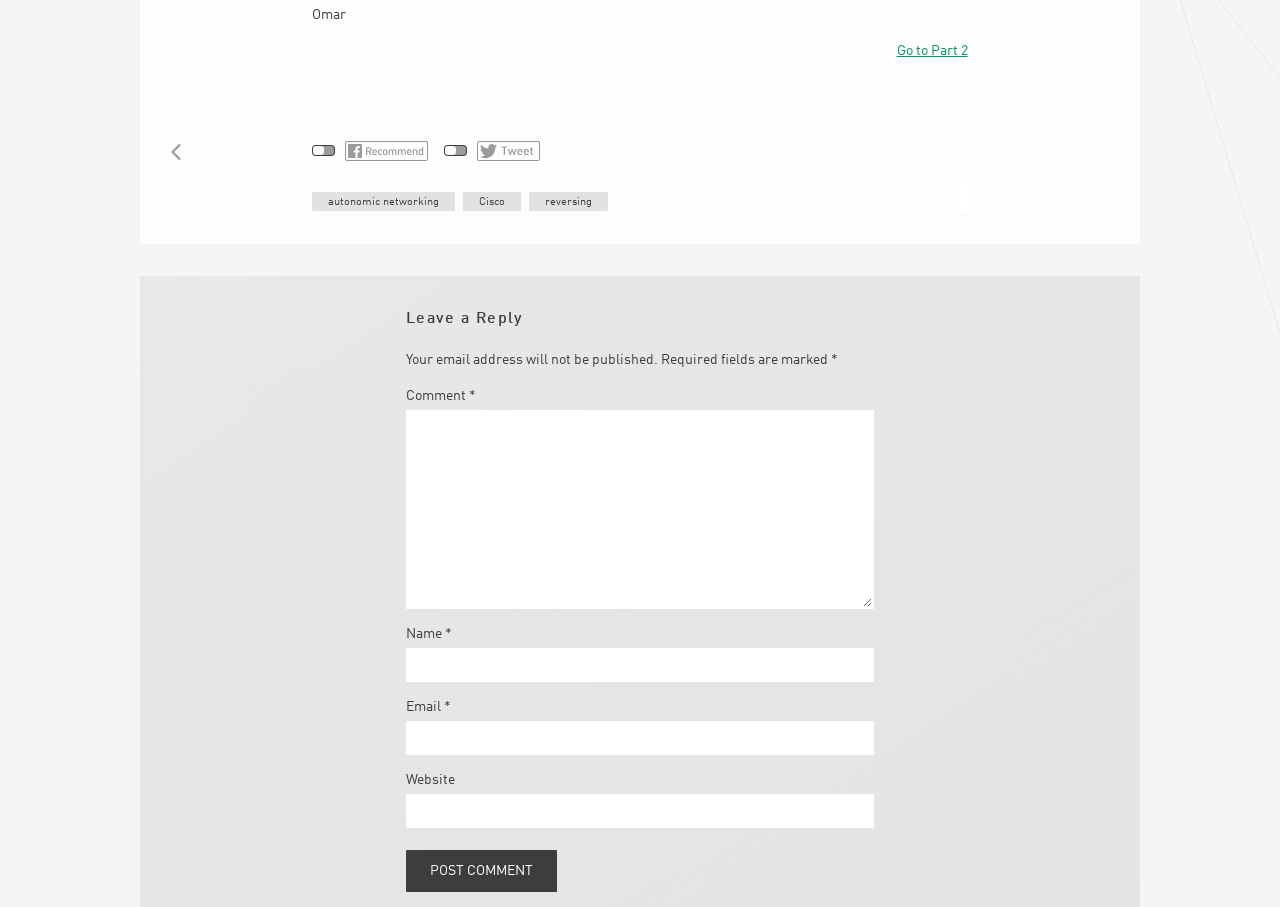Please identify the bounding box coordinates of the clickable area that will fulfill the following instruction: "Click on the BACK button". The coordinates should be in the format of four float numbers between 0 and 1, i.e., [left, top, right, bottom].

[0.131, 0.158, 0.144, 0.176]